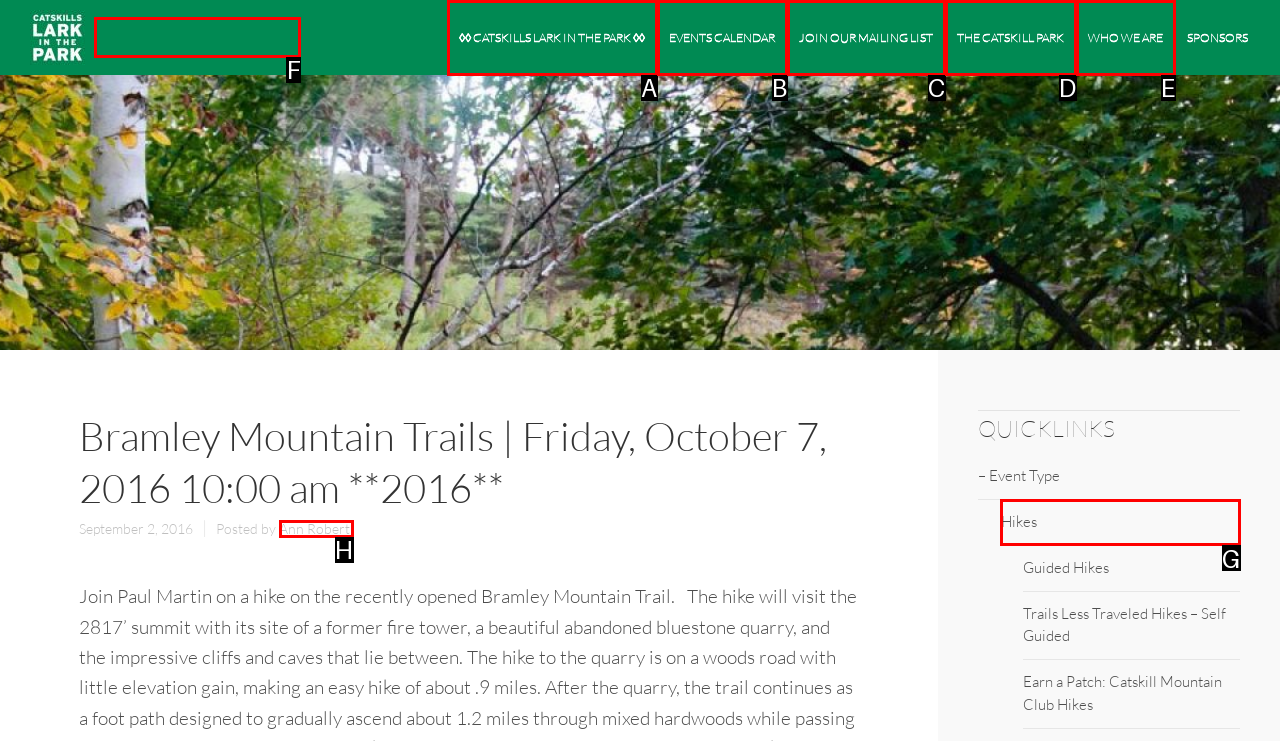What letter corresponds to the UI element to complete this task: Click on Lark in the Park
Answer directly with the letter.

F